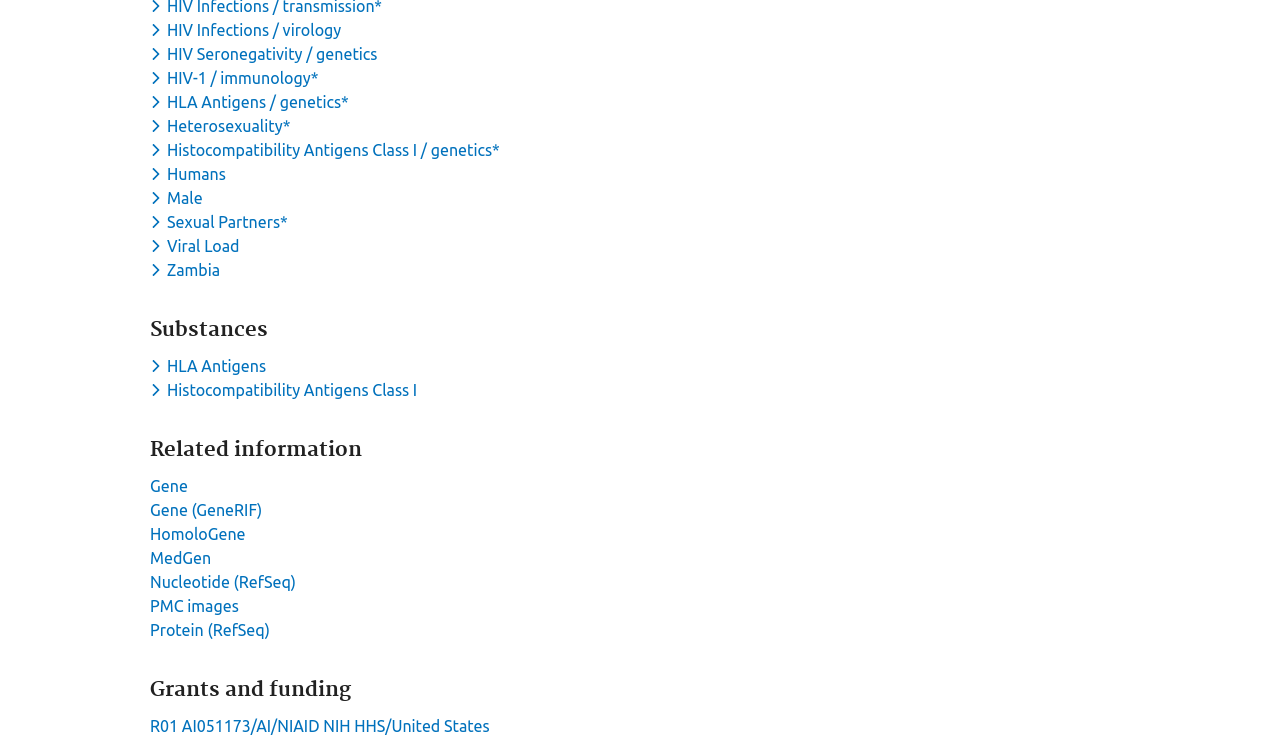Please find the bounding box coordinates in the format (top-left x, top-left y, bottom-right x, bottom-right y) for the given element description. Ensure the coordinates are floating point numbers between 0 and 1. Description: Heterosexuality*

[0.117, 0.159, 0.231, 0.184]